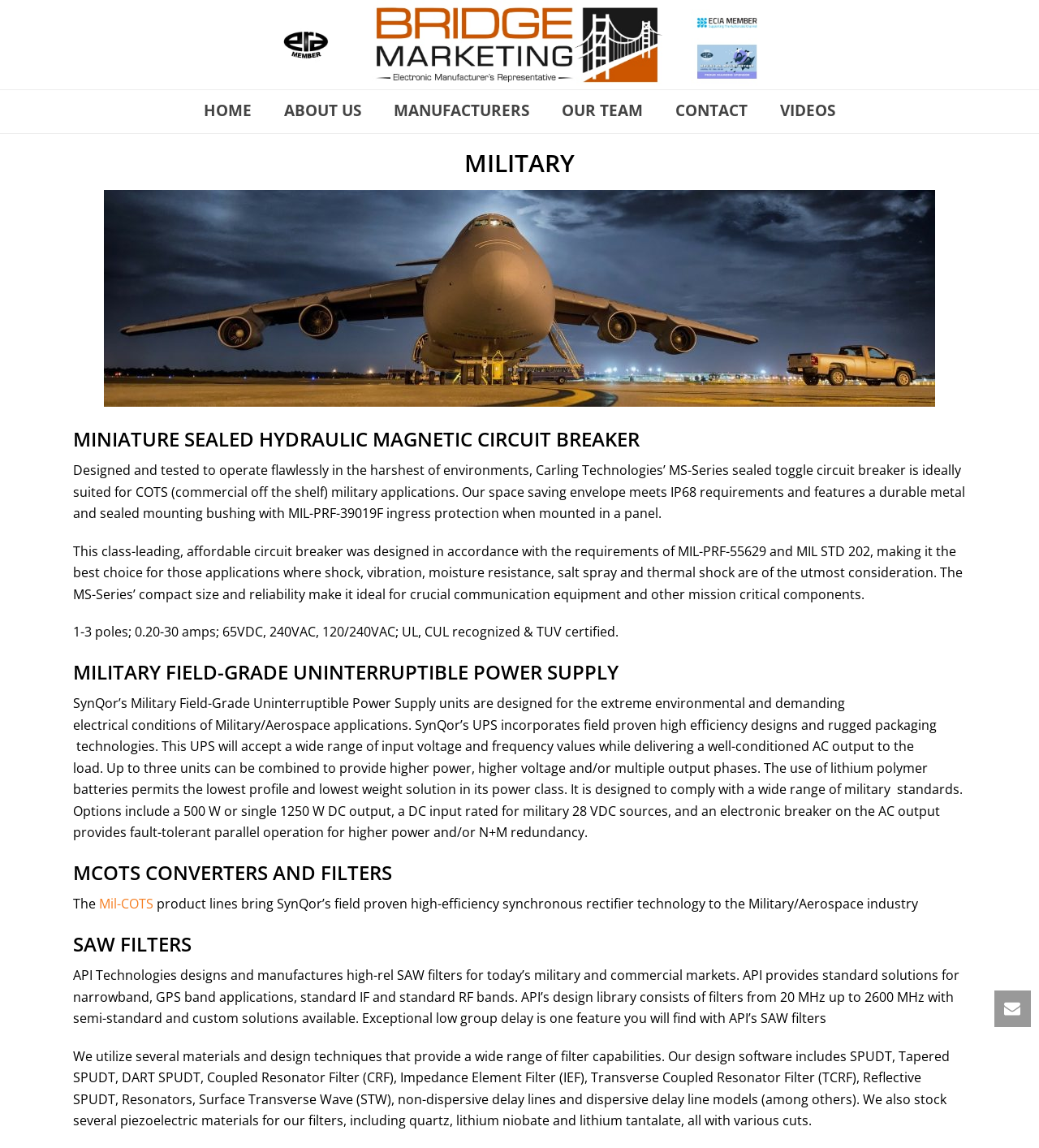What is the name of the company?
Provide an in-depth answer to the question, covering all aspects.

Based on the webpage, I can see that the company name is 'Bridge Marketing' which is an independent manufacturers representative firm based in Santa Clara, California.